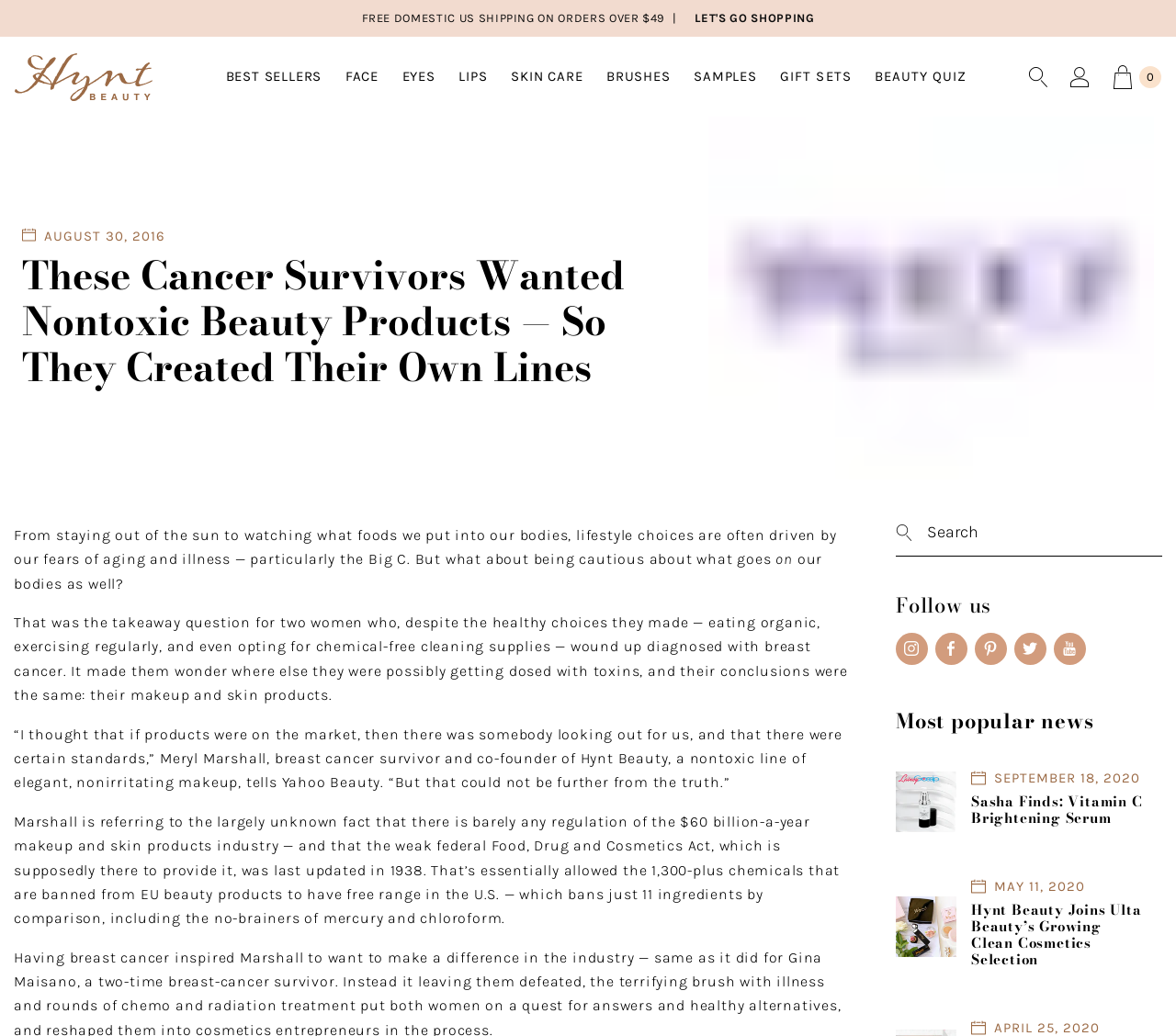What is the name of the beauty line founded by Meryl Marshall?
From the image, provide a succinct answer in one word or a short phrase.

Hynt Beauty